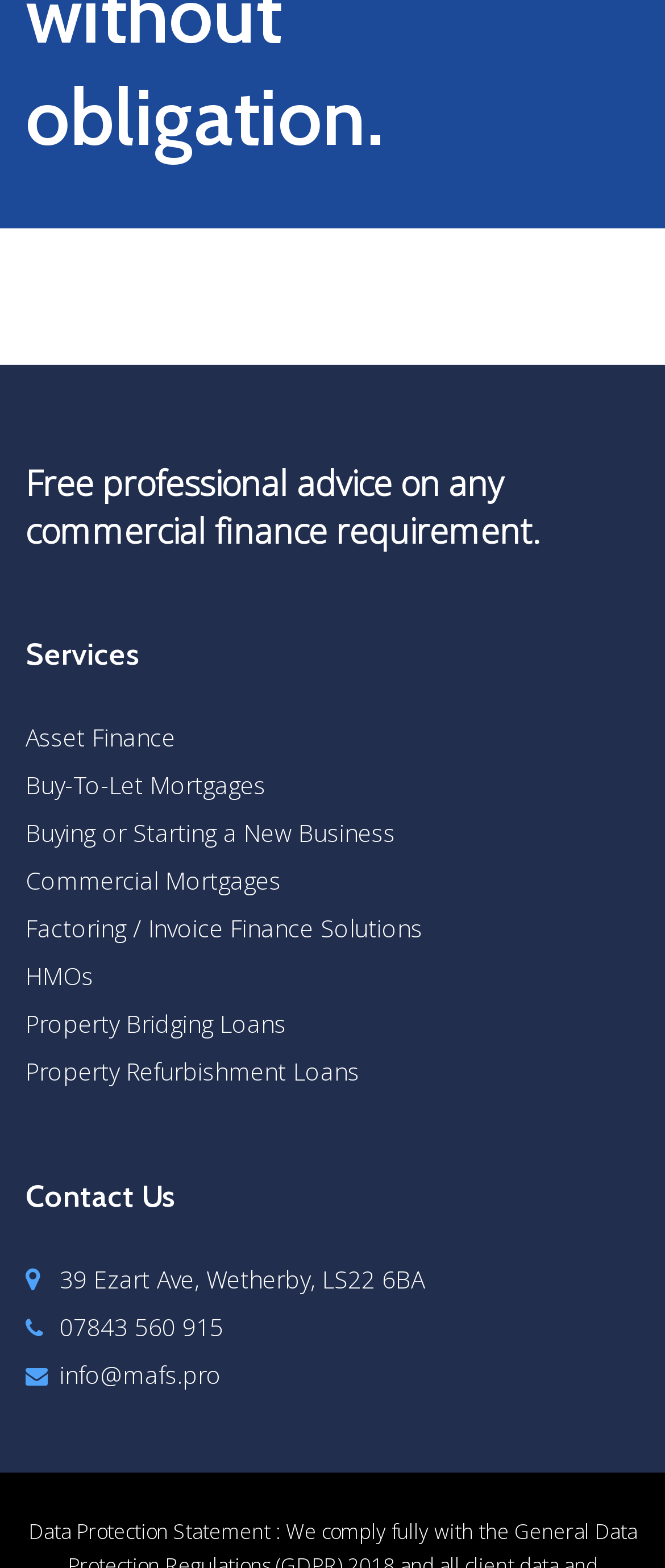Locate the bounding box coordinates of the area to click to fulfill this instruction: "View terms and conditions". The bounding box should be presented as four float numbers between 0 and 1, in the order [left, top, right, bottom].

None